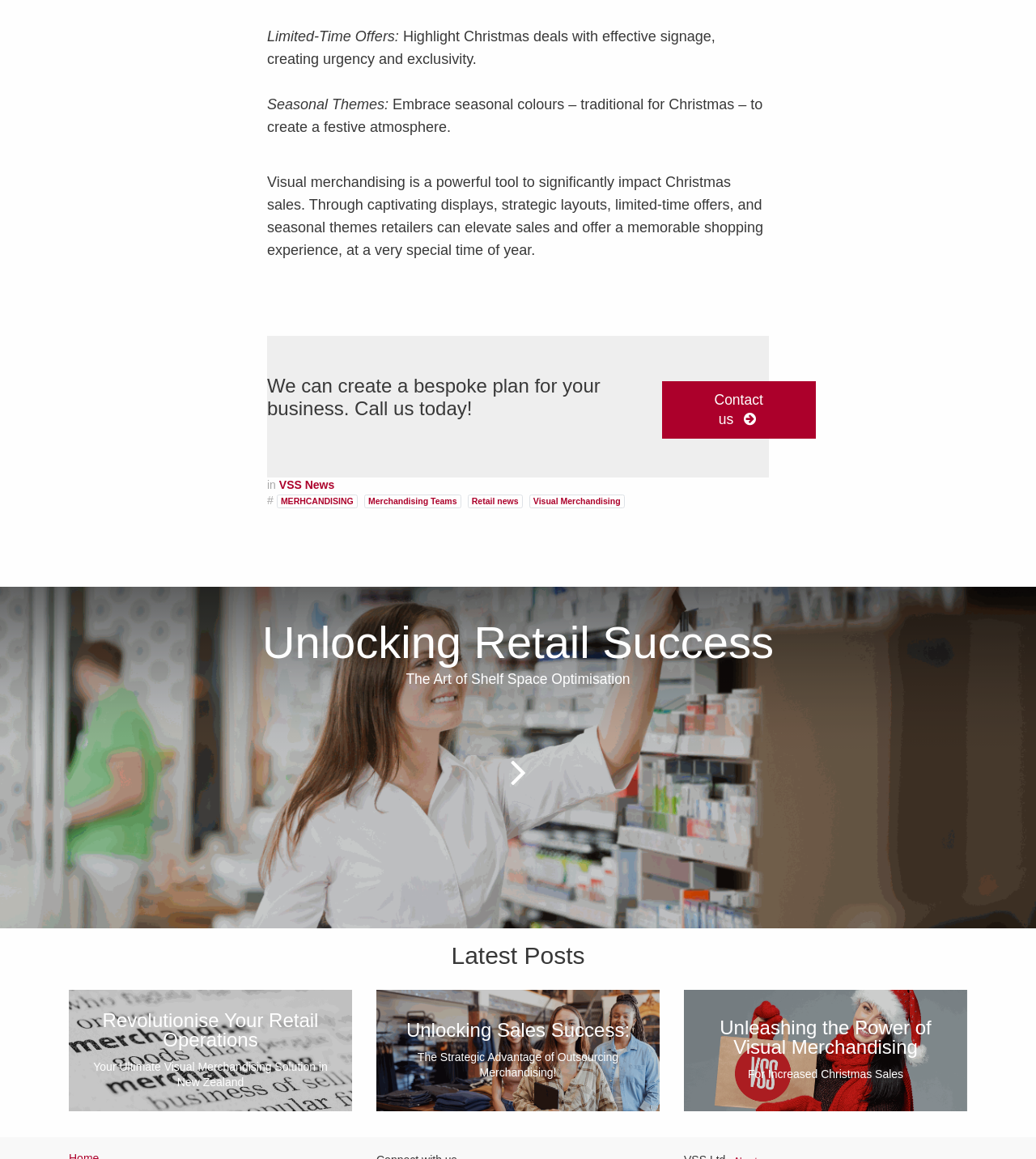Kindly determine the bounding box coordinates of the area that needs to be clicked to fulfill this instruction: "Explore merchandising teams".

[0.351, 0.426, 0.445, 0.439]